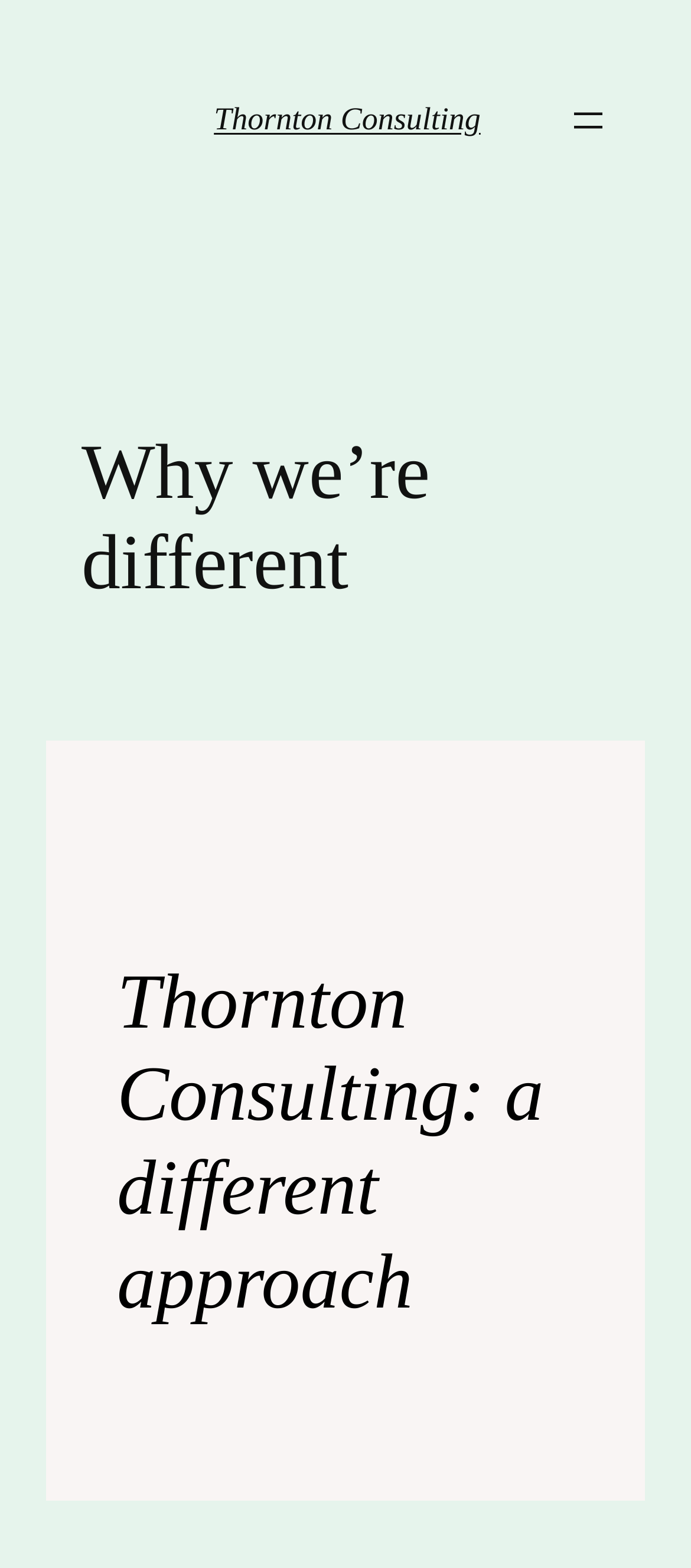What is the relationship between the image and the link above it?
Your answer should be a single word or phrase derived from the screenshot.

They are the same